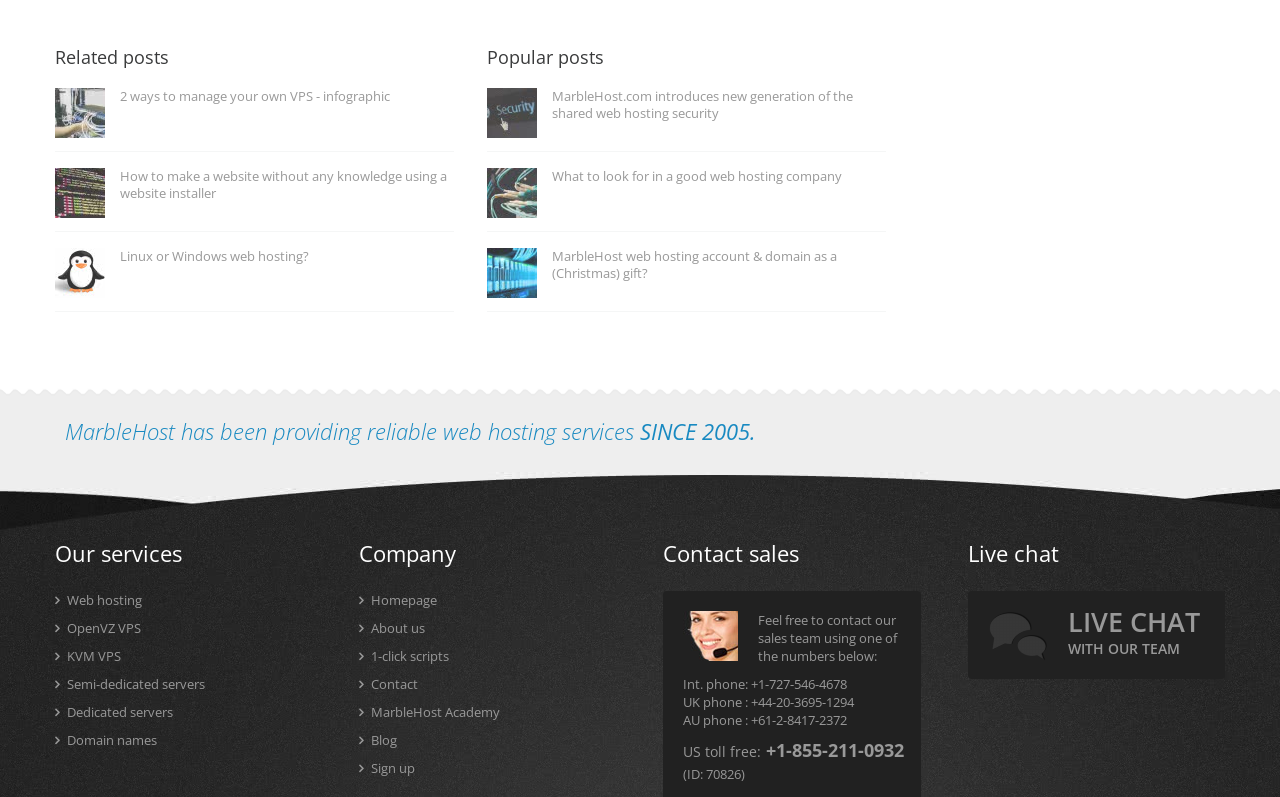Locate the bounding box coordinates of the element that needs to be clicked to carry out the instruction: "Start live chat with the team". The coordinates should be given as four float numbers ranging from 0 to 1, i.e., [left, top, right, bottom].

[0.834, 0.757, 0.937, 0.831]